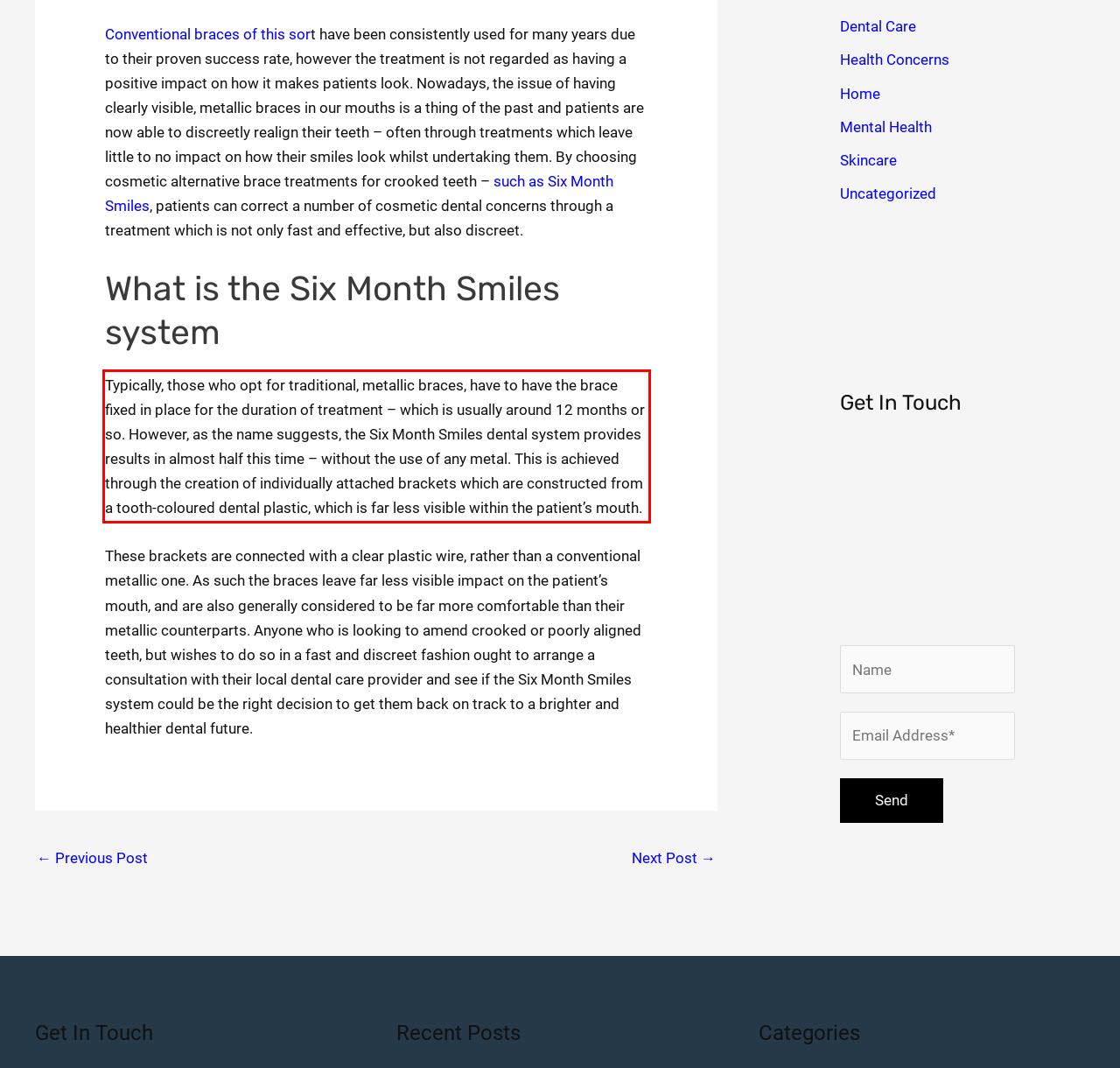Identify and transcribe the text content enclosed by the red bounding box in the given screenshot.

Typically, those who opt for traditional, metallic braces, have to have the brace fixed in place for the duration of treatment – which is usually around 12 months or so. However, as the name suggests, the Six Month Smiles dental system provides results in almost half this time – without the use of any metal. This is achieved through the creation of individually attached brackets which are constructed from a tooth-coloured dental plastic, which is far less visible within the patient’s mouth.